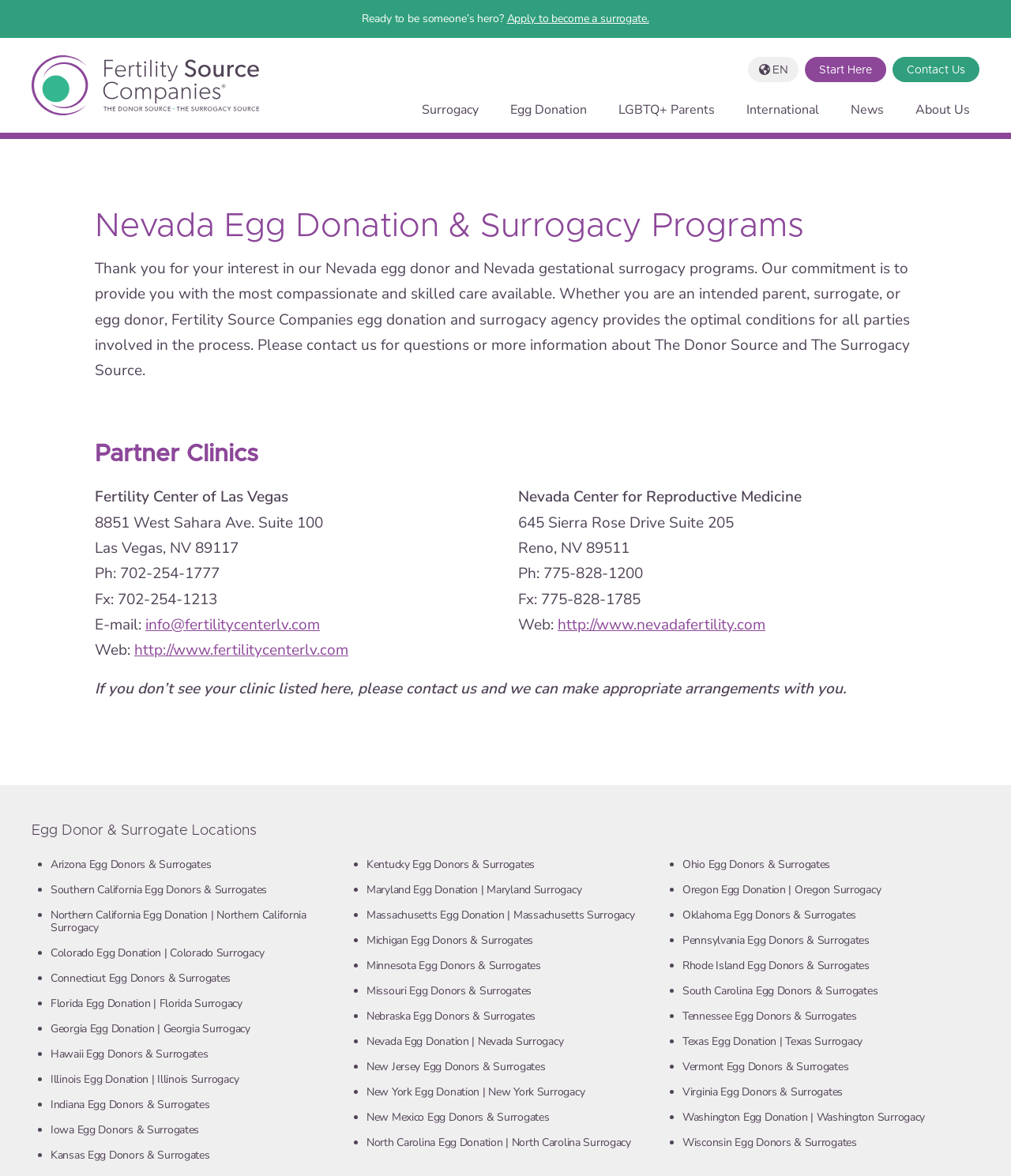What is the phone number of Fertility Center of Las Vegas?
By examining the image, provide a one-word or phrase answer.

702-254-1777